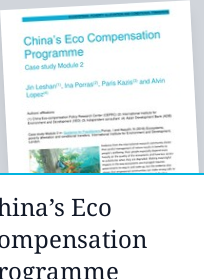Offer an in-depth description of the image shown.

The image displays a document titled "China’s Eco Compensation Programme," specifically Case Study Module 2. The authors of the document are Jin Leshan, Ina Porras, Paris Kahui, and Alvin Lopez. The text is formatted in a clear and organized manner, with the title prominently featured at the top in a blue font, indicating its focus on environmental compensation practices in China. The document likely explores frameworks for ecosystem services and sustainable management, showcasing the significance of ecological balances and the methodologies employed in the program. This publication is part of the broader content regarding ecosystem services and conservation initiatives featured alongside other global case studies.